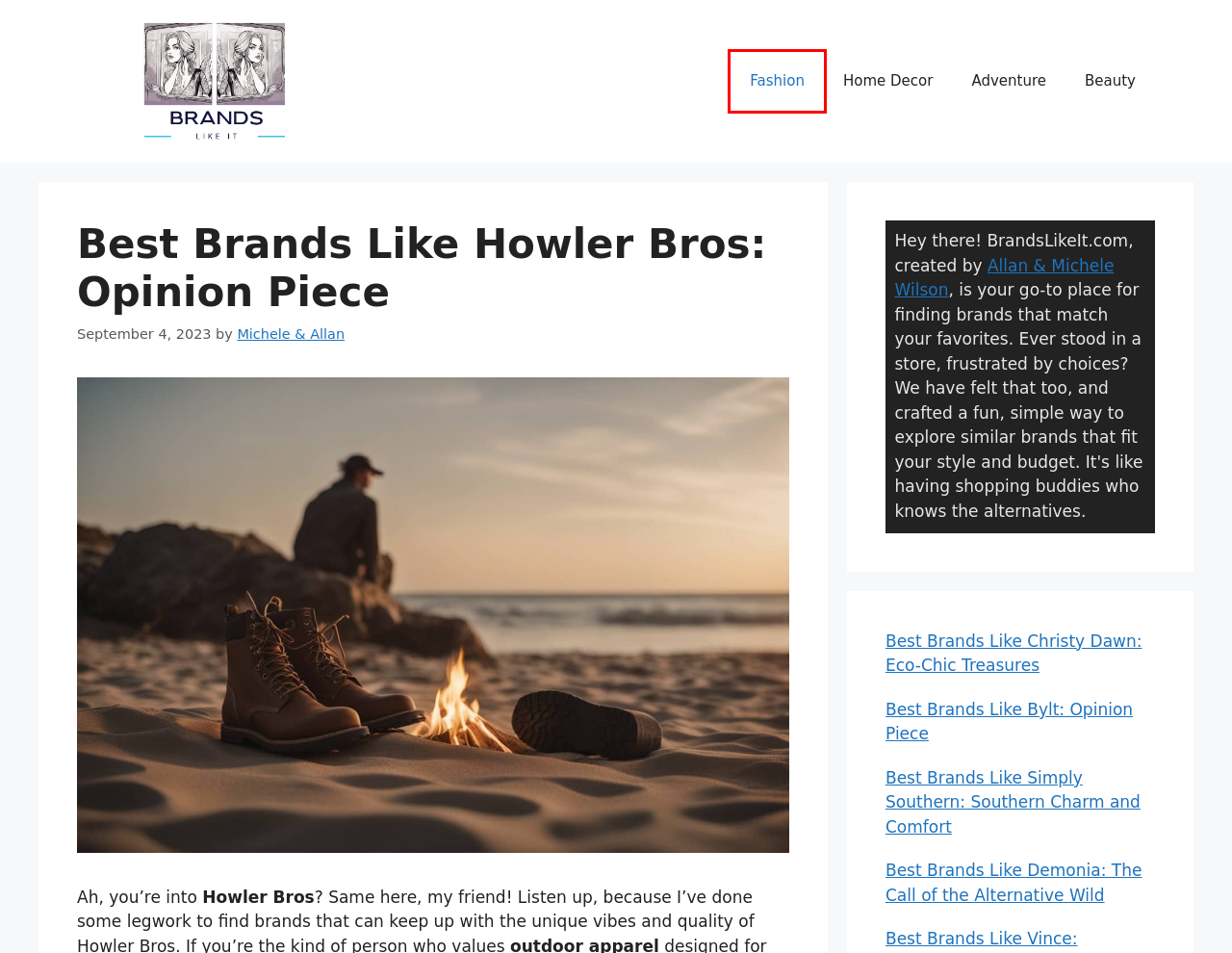You are given a screenshot of a webpage with a red rectangle bounding box around an element. Choose the best webpage description that matches the page after clicking the element in the bounding box. Here are the candidates:
A. Best Brands Like Demonia: The Call of the Alternative Wild - brandslikeit.com
B. Adventure Archives - brandslikeit.com
C. Michele & Allan, Author at brandslikeit.com
D. Best Brands Like Christy Dawn: Eco-Chic Treasures - brandslikeit.com
E. Fashion Archives - brandslikeit.com
F. Home Decor Archives - brandslikeit.com
G. Best Brands Like Bylt: Opinion Piece - brandslikeit.com
H. Beauty Archives - brandslikeit.com

E